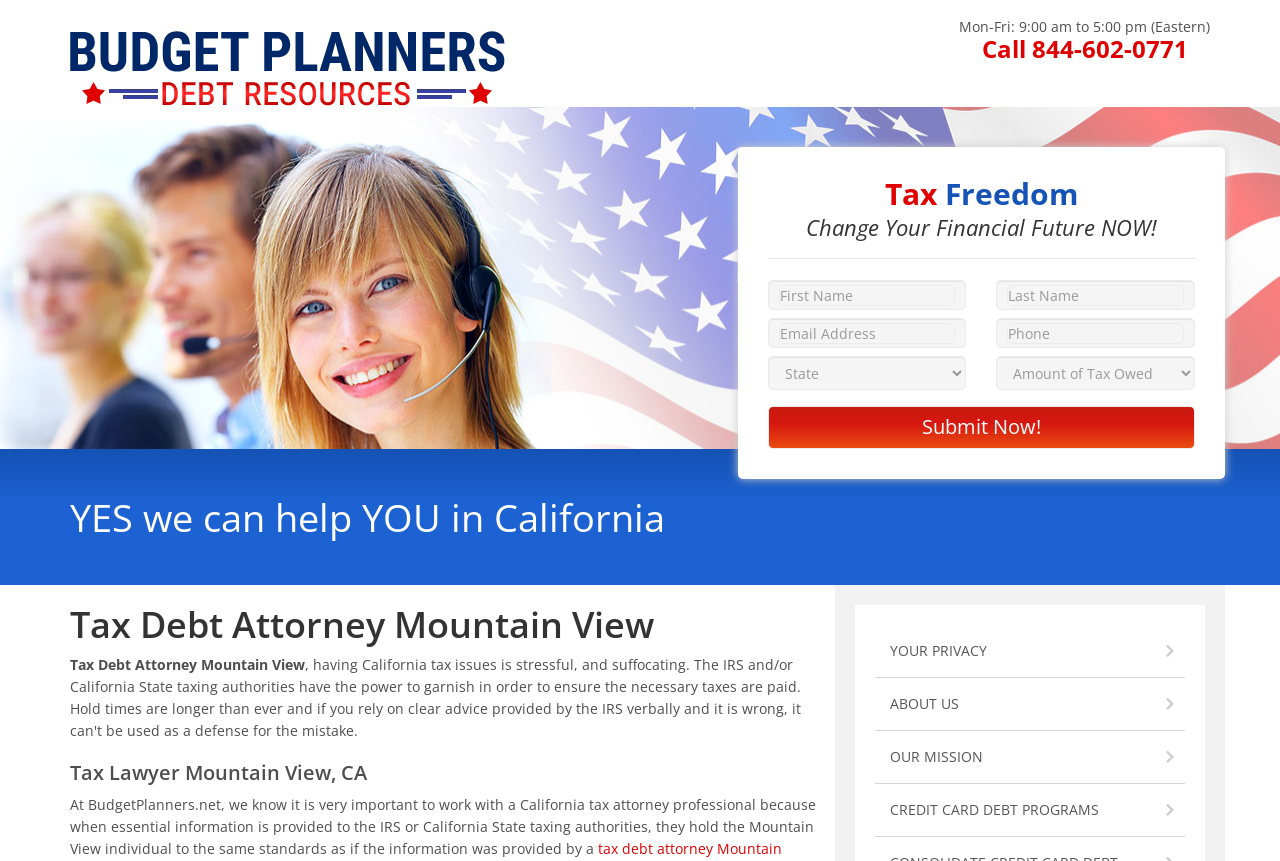Please determine the bounding box coordinates of the element's region to click for the following instruction: "Read about YOUR PRIVACY".

[0.684, 0.725, 0.926, 0.786]